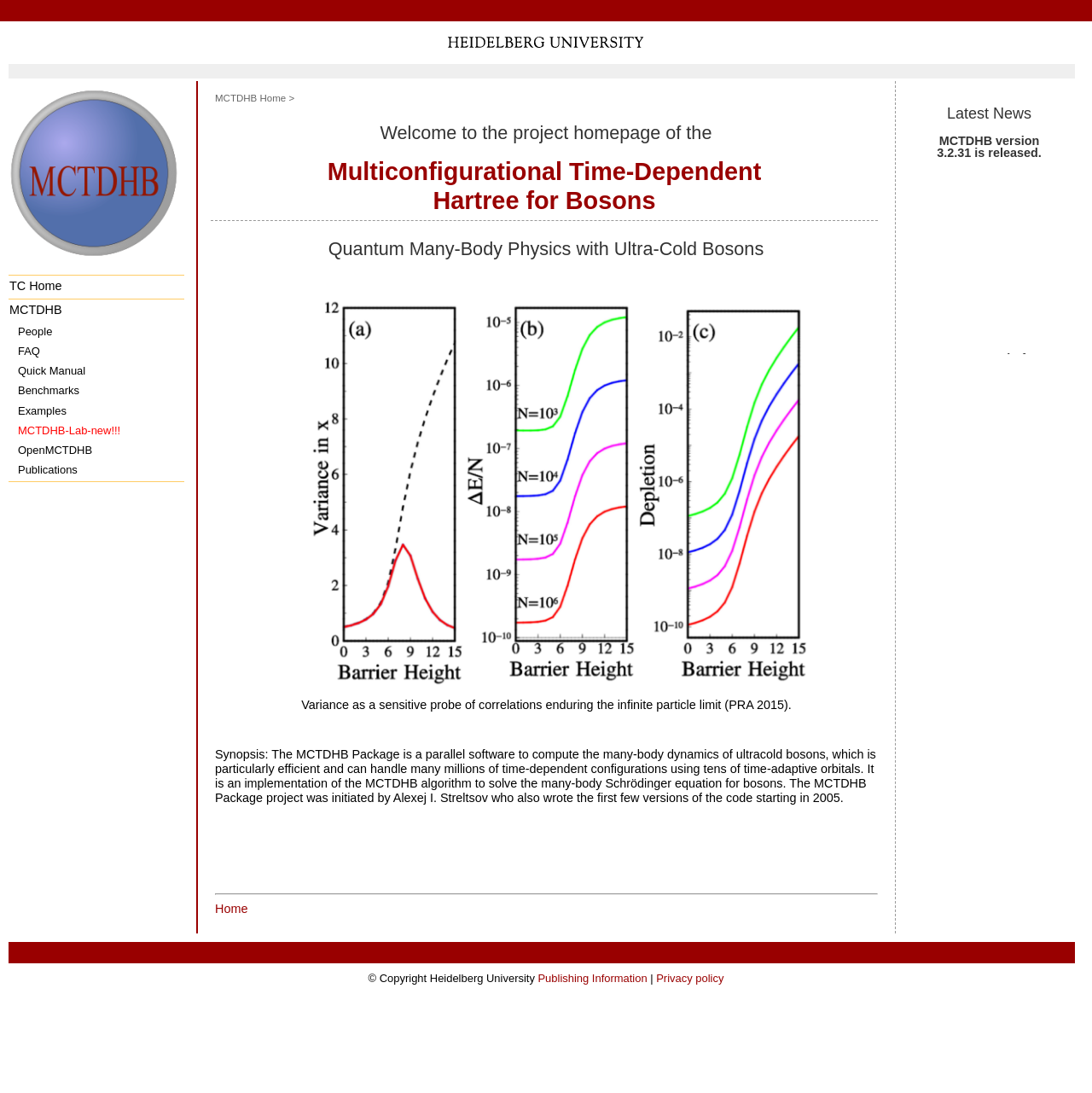Please find the bounding box coordinates for the clickable element needed to perform this instruction: "View Publications".

[0.016, 0.422, 0.169, 0.44]